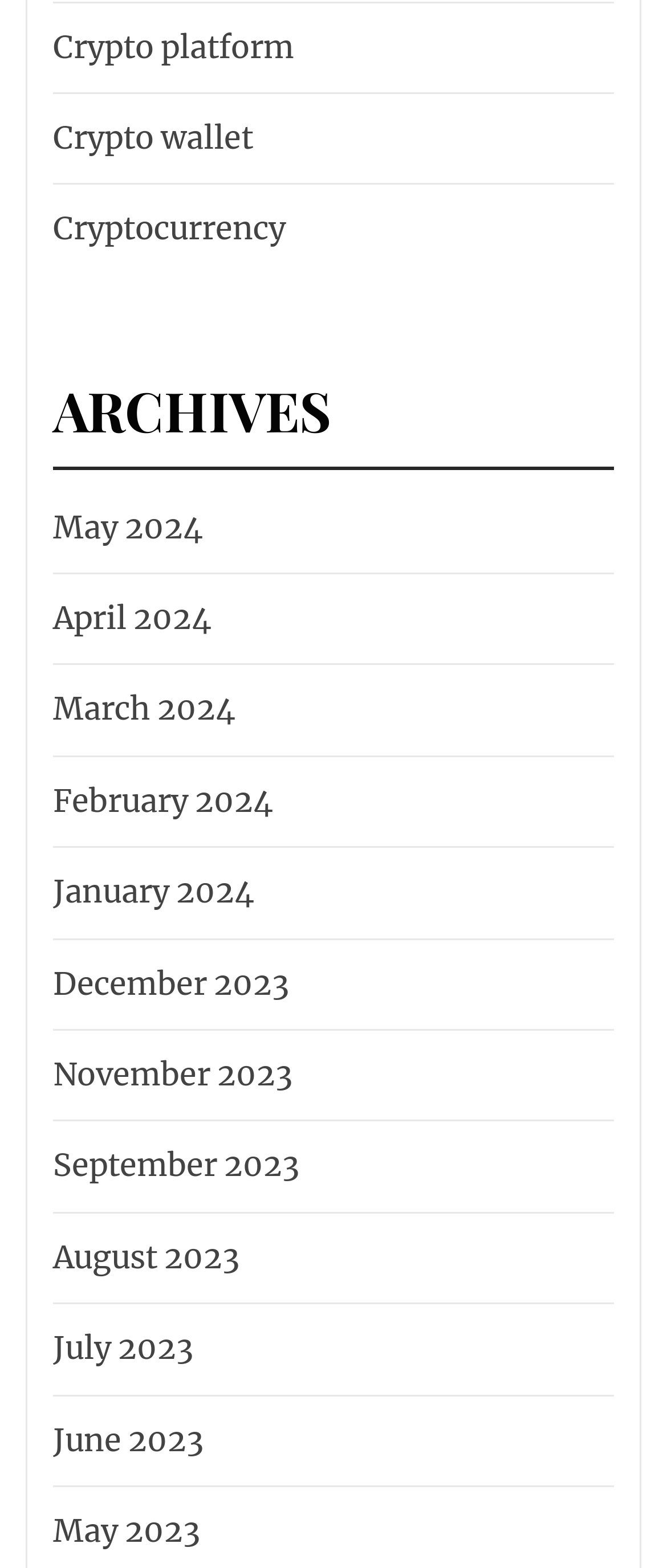Find the bounding box coordinates for the element that must be clicked to complete the instruction: "View archives". The coordinates should be four float numbers between 0 and 1, indicated as [left, top, right, bottom].

[0.079, 0.238, 0.921, 0.297]